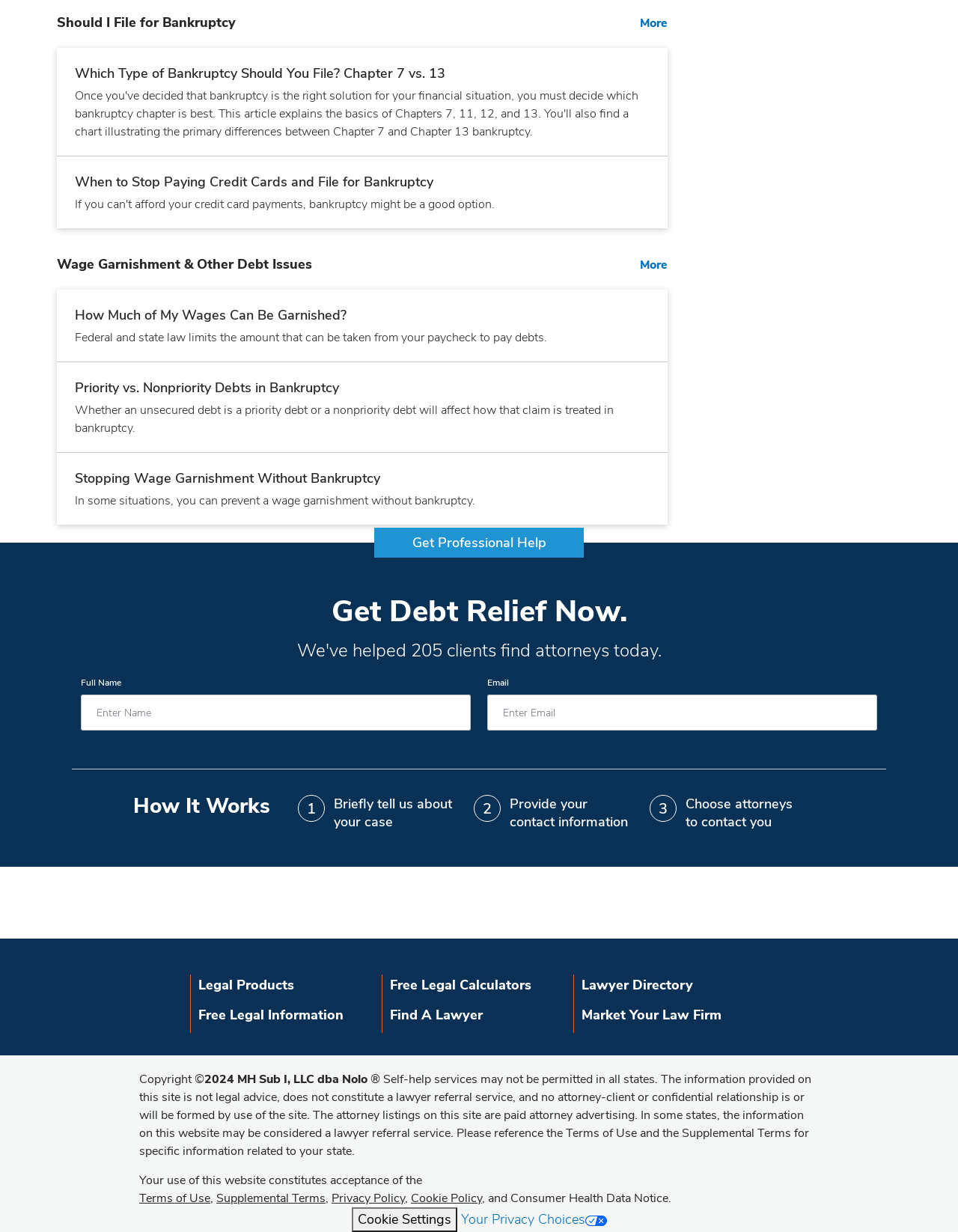Please answer the following question using a single word or phrase: 
What is the function of the textbox labeled 'Enter Email'?

To input email address